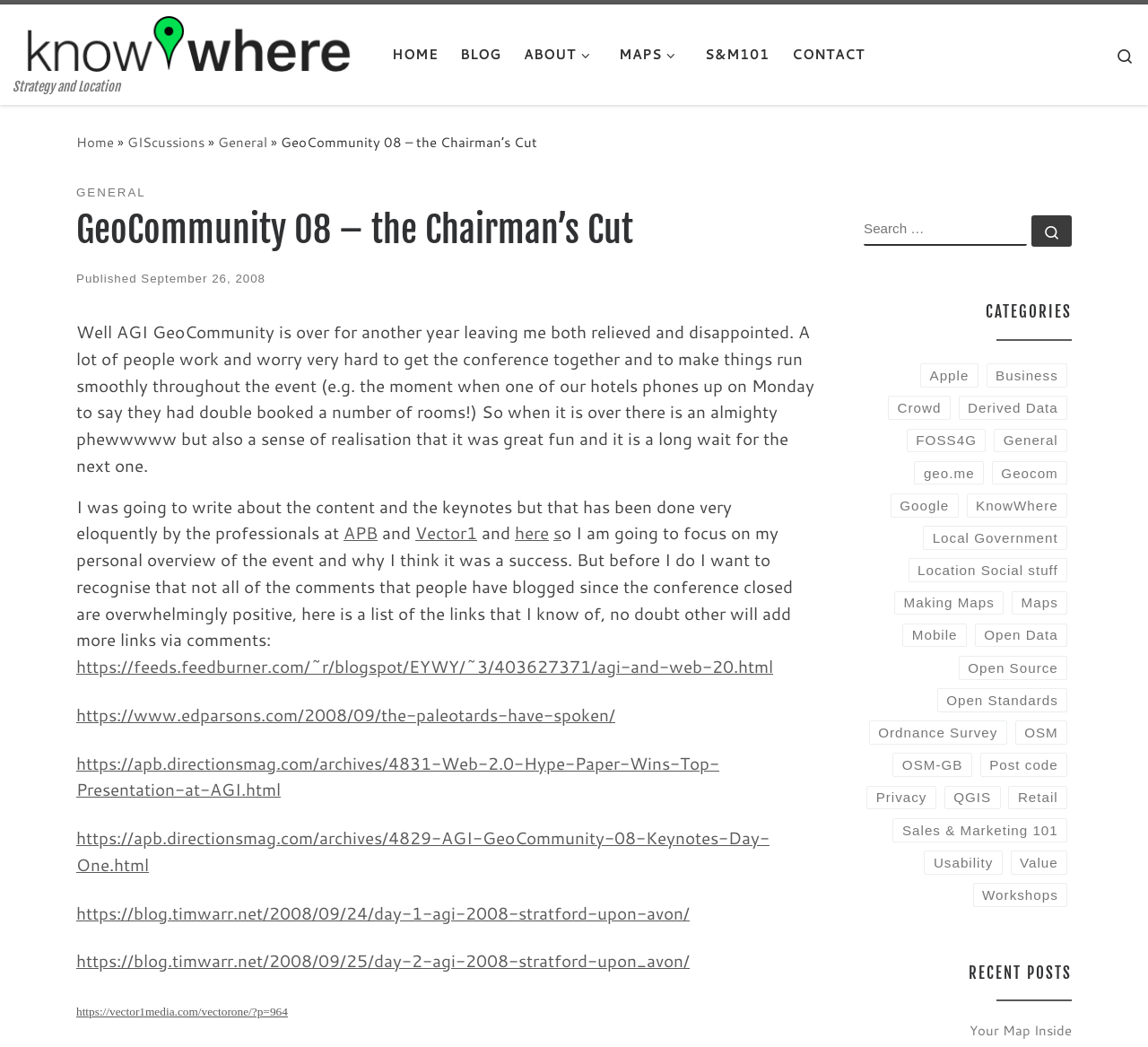Present a detailed account of what is displayed on the webpage.

The webpage is a blog post titled "GeoCommunity 08 – the Chairman’s Cut" on the KnowWhere website. At the top, there is a navigation menu with links to "HOME", "BLOG", "ABOUT", "MAPS", "S&M101", and "CONTACT". On the right side of the navigation menu, there is a search bar with a magnifying glass icon.

Below the navigation menu, there is a header section with a link to "GENERAL" and a heading that reads "GeoCommunity 08 – the Chairman’s Cut". The main content of the blog post is a personal overview of the GeoCommunity 08 event, written in a conversational tone. The text is divided into several paragraphs, with links to other websites and blogs scattered throughout.

On the right side of the main content, there is a sidebar with several sections. The top section is labeled "CATEGORIES" and contains a list of links to various categories, such as "Apple", "Business", "Crowd", and so on. Below the categories section, there is a section labeled "RECENT POSTS" with a single link to a post titled "Your Map Inside".

At the bottom of the webpage, there is a footer section with a link to "Skip to content" and a copyright notice.